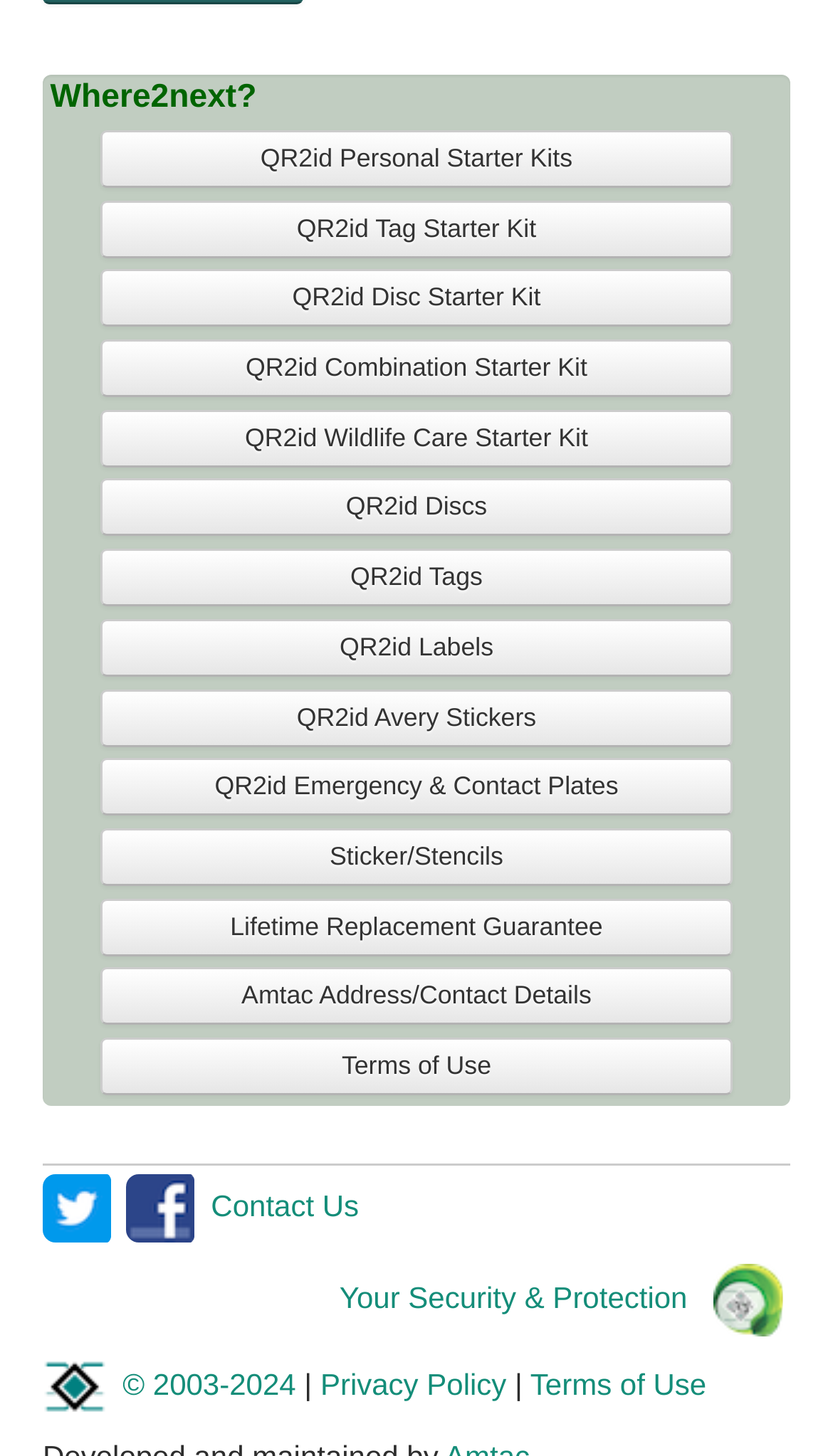Please identify the bounding box coordinates for the region that you need to click to follow this instruction: "Check Terms of Use".

[0.12, 0.713, 0.88, 0.752]